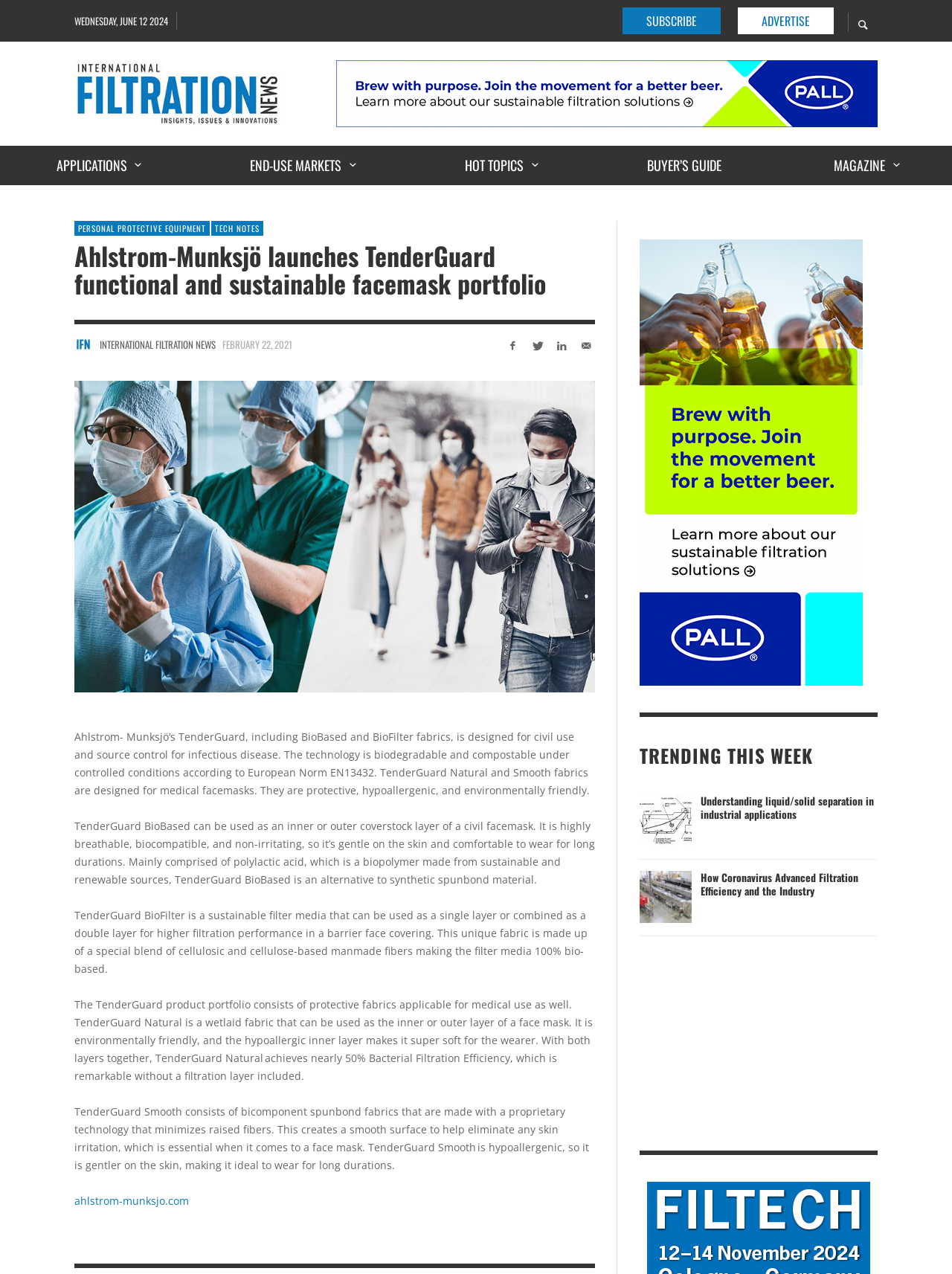Determine the bounding box coordinates of the area to click in order to meet this instruction: "Click on the 'APPLICATIONS' link".

[0.045, 0.114, 0.159, 0.145]